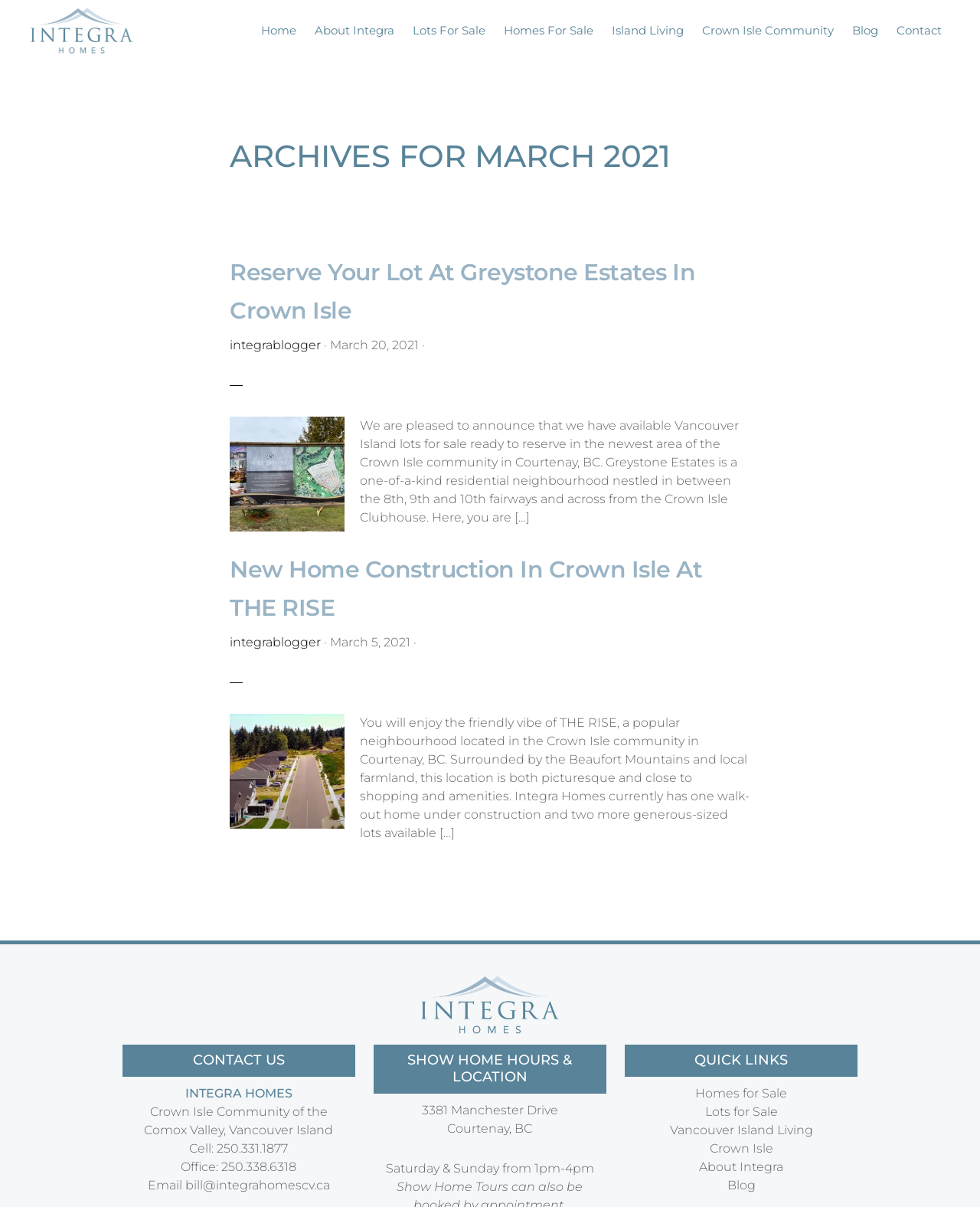Show me the bounding box coordinates of the clickable region to achieve the task as per the instruction: "Check the show home hours and location".

[0.381, 0.866, 0.619, 0.906]